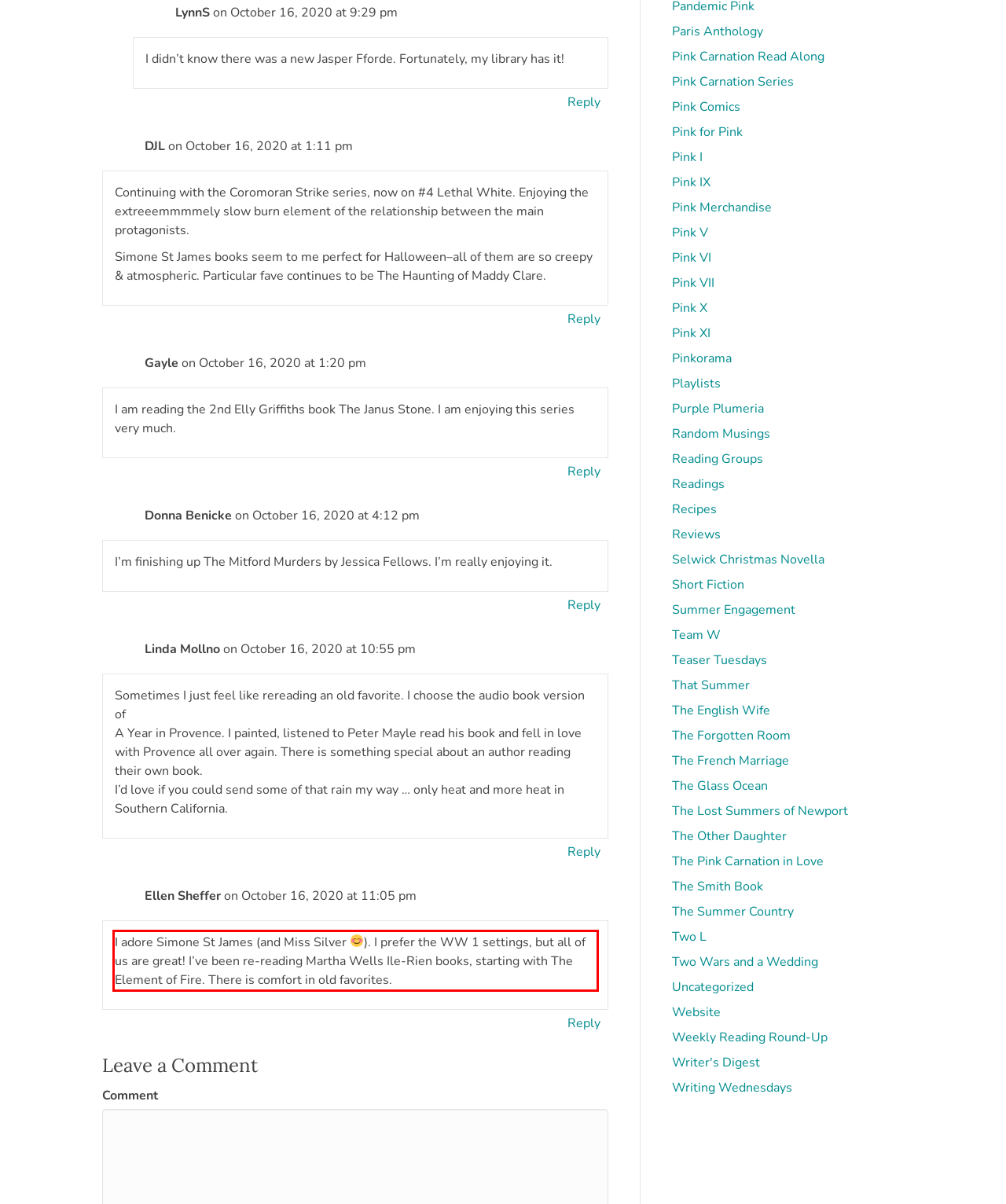Examine the screenshot of the webpage, locate the red bounding box, and perform OCR to extract the text contained within it.

I adore Simone St James (and Miss Silver ). I prefer the WW 1 settings, but all of us are great! I’ve been re-reading Martha Wells Ile-Rien books, starting with The Element of Fire. There is comfort in old favorites.